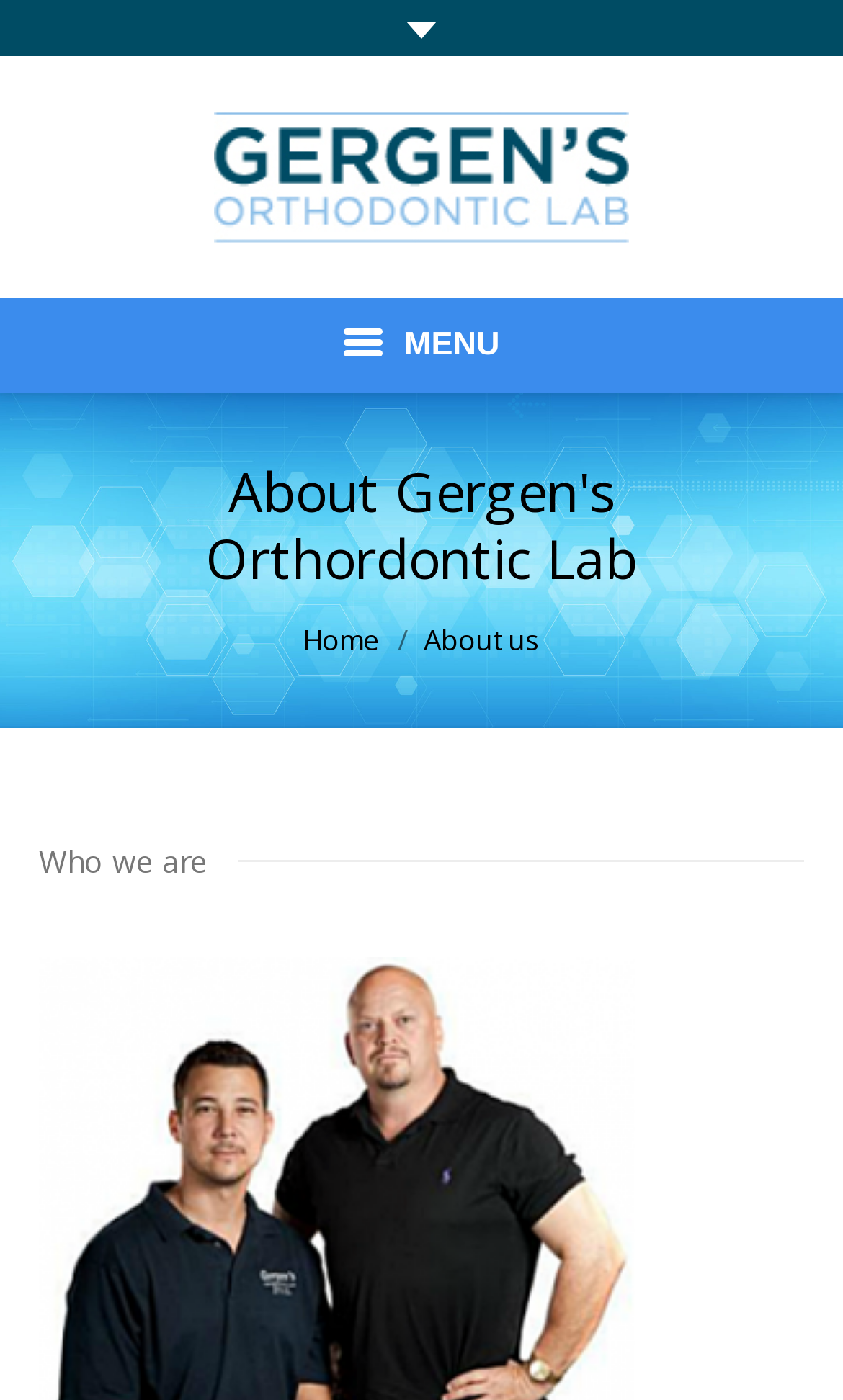Predict the bounding box of the UI element that fits this description: "Orthodontic".

[0.051, 0.505, 0.949, 0.573]